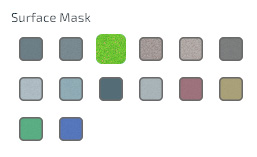Provide a thorough and detailed response to the question by examining the image: 
What do the surrounding squares feature?

The surrounding squares in the grid feature various shades of blue, gray, and earth tones, which represent different surface types that can be applied or edited in the graphic design or terrain editing tool.